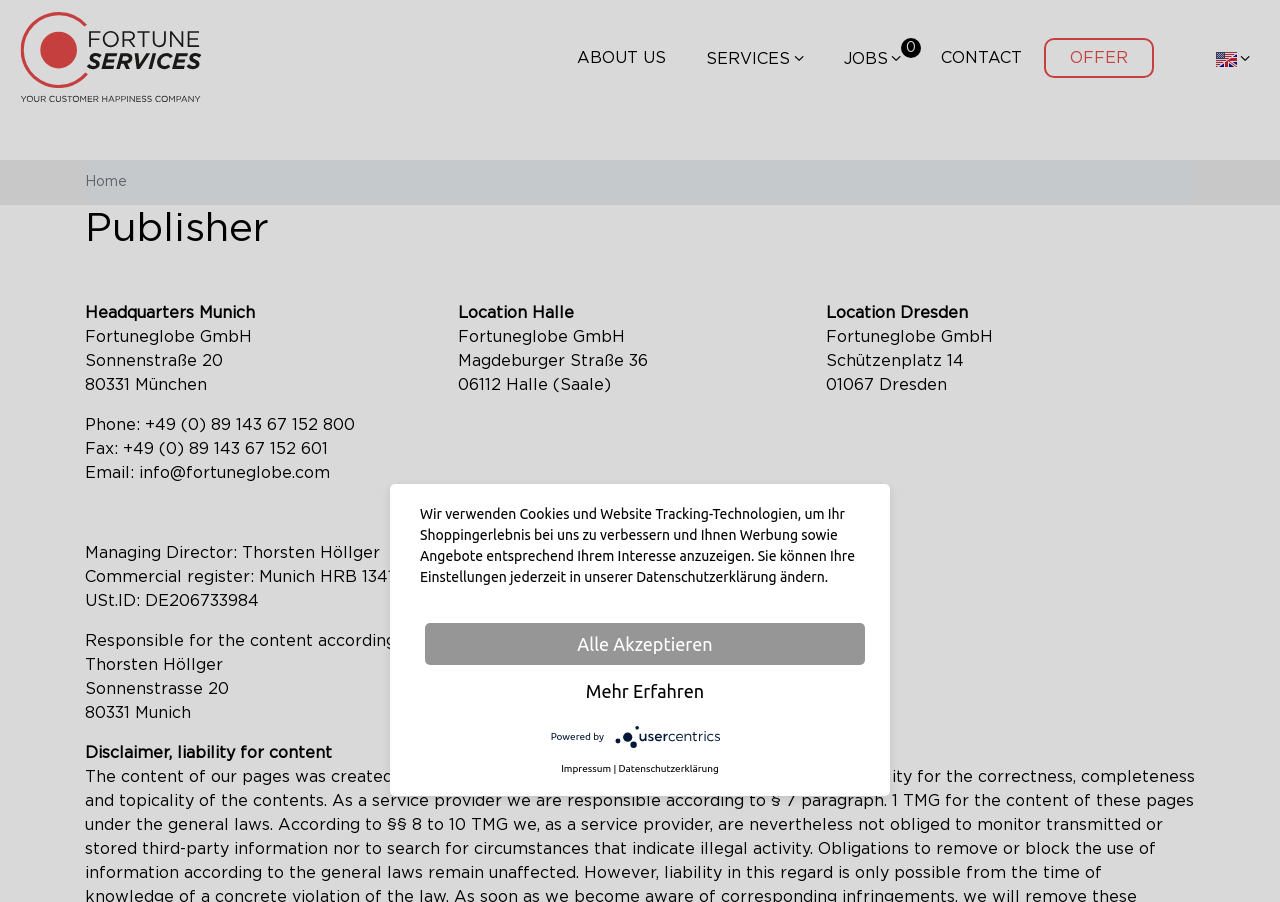Point out the bounding box coordinates of the section to click in order to follow this instruction: "Click CONTACT".

[0.719, 0.042, 0.815, 0.086]